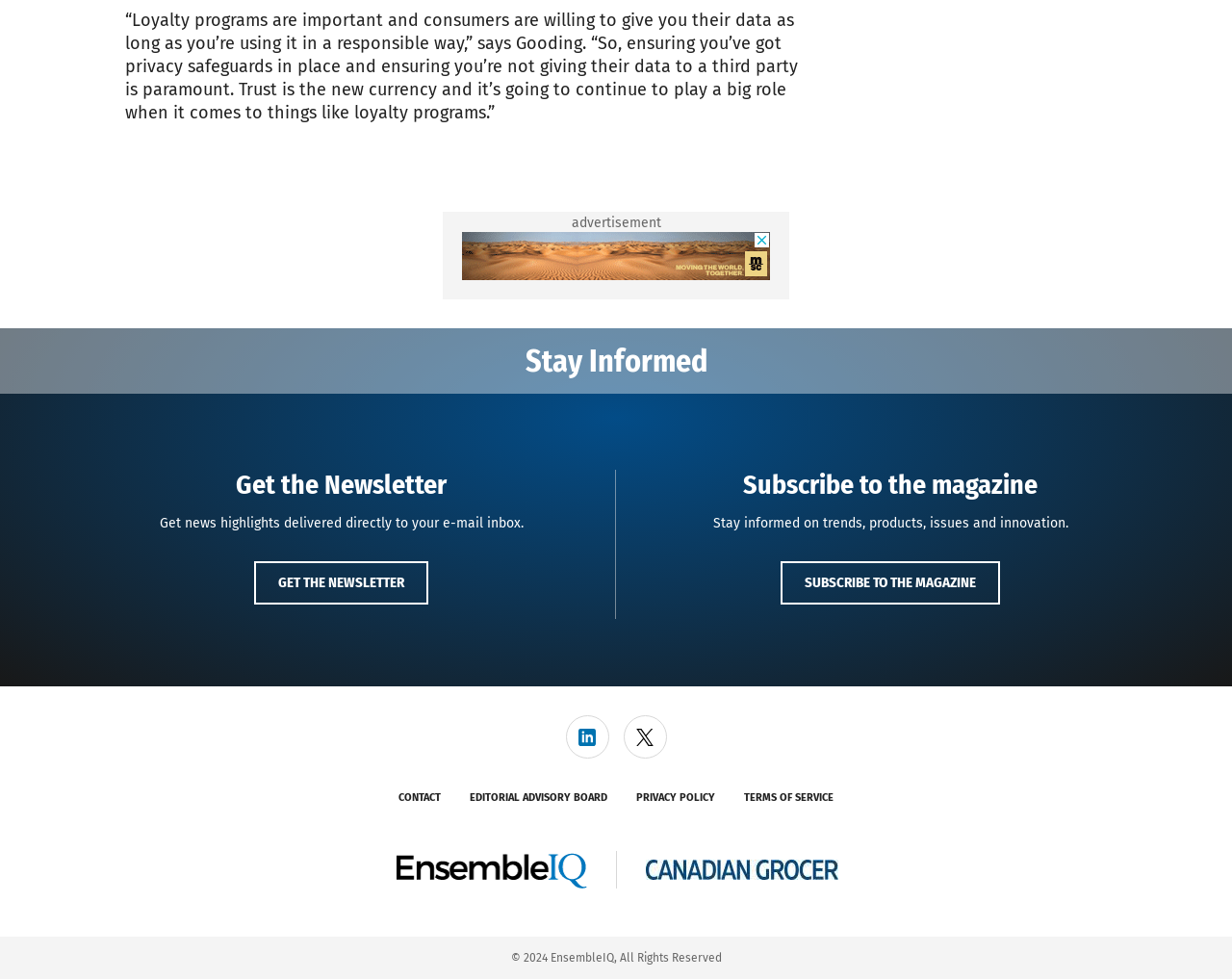Please provide the bounding box coordinates for the element that needs to be clicked to perform the following instruction: "Follow on LinkedIn". The coordinates should be given as four float numbers between 0 and 1, i.e., [left, top, right, bottom].

[0.47, 0.744, 0.484, 0.762]